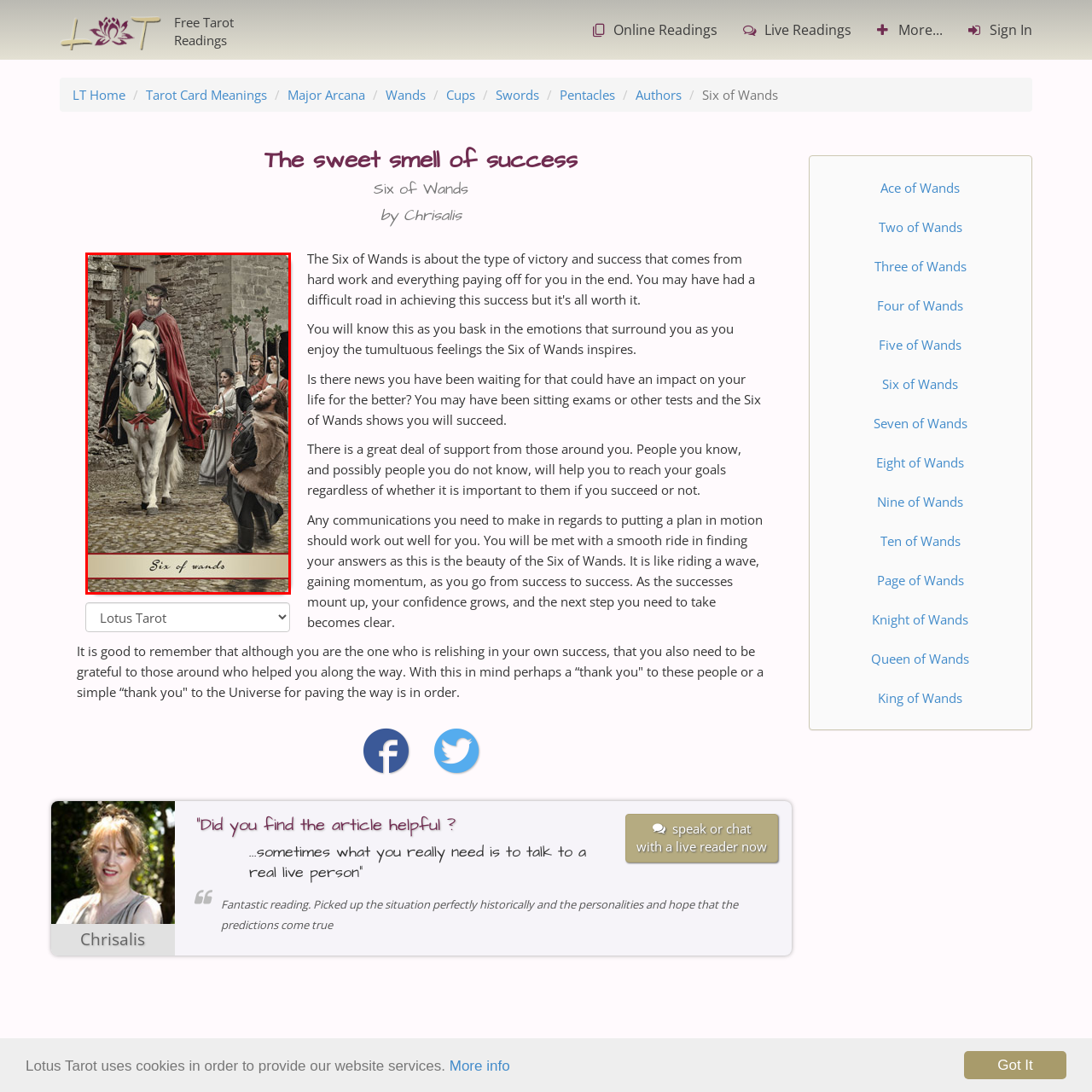Direct your attention to the section outlined in red and answer the following question with a single word or brief phrase: 
What is the atmosphere in the scene?

Festive